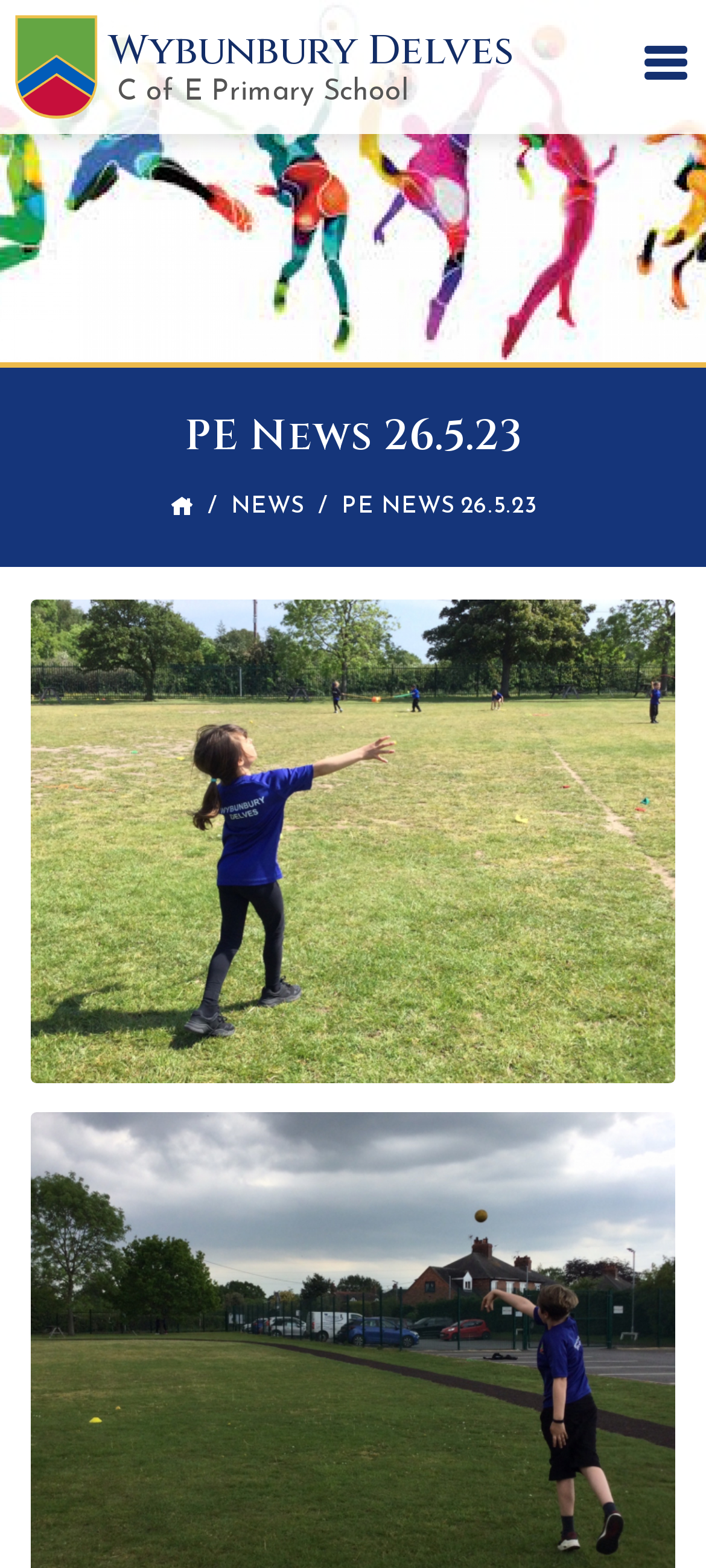Provide a single word or phrase to answer the given question: 
What is the logo of the school?

Wybunbury Delves Logo